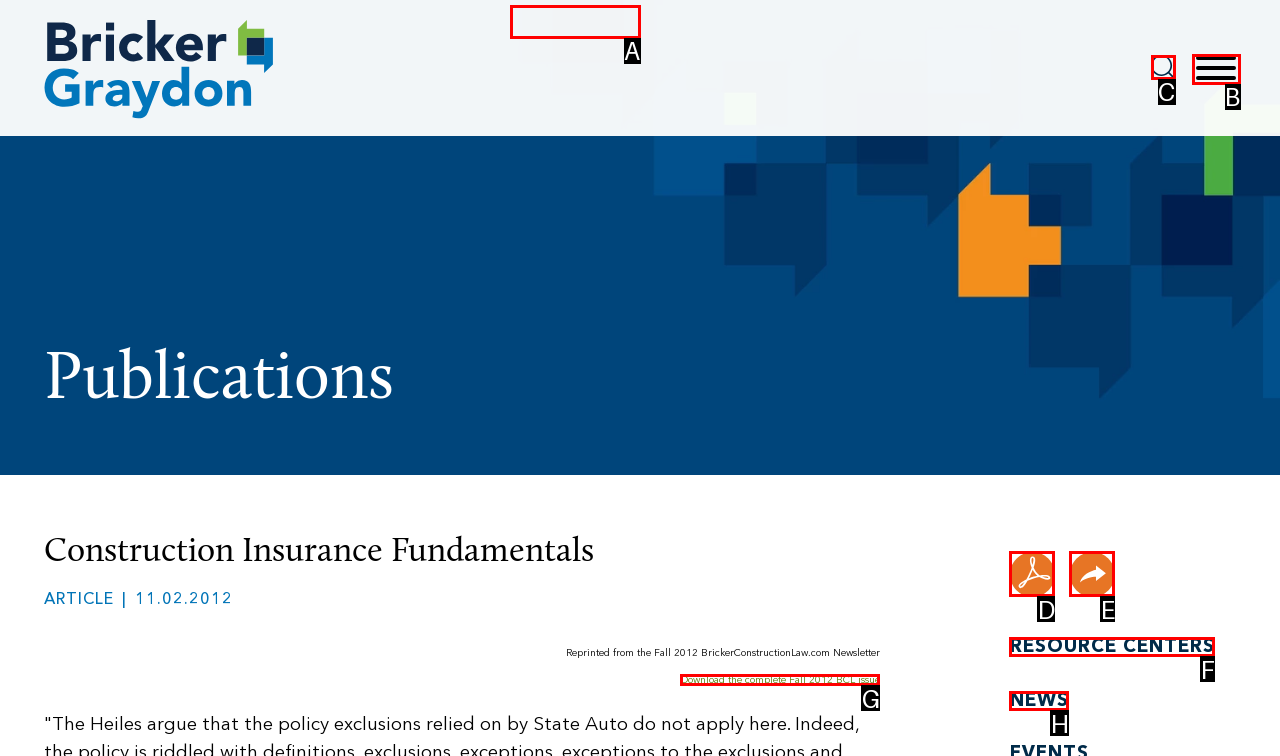From the given choices, identify the element that matches: Jump to Page
Answer with the letter of the selected option.

A